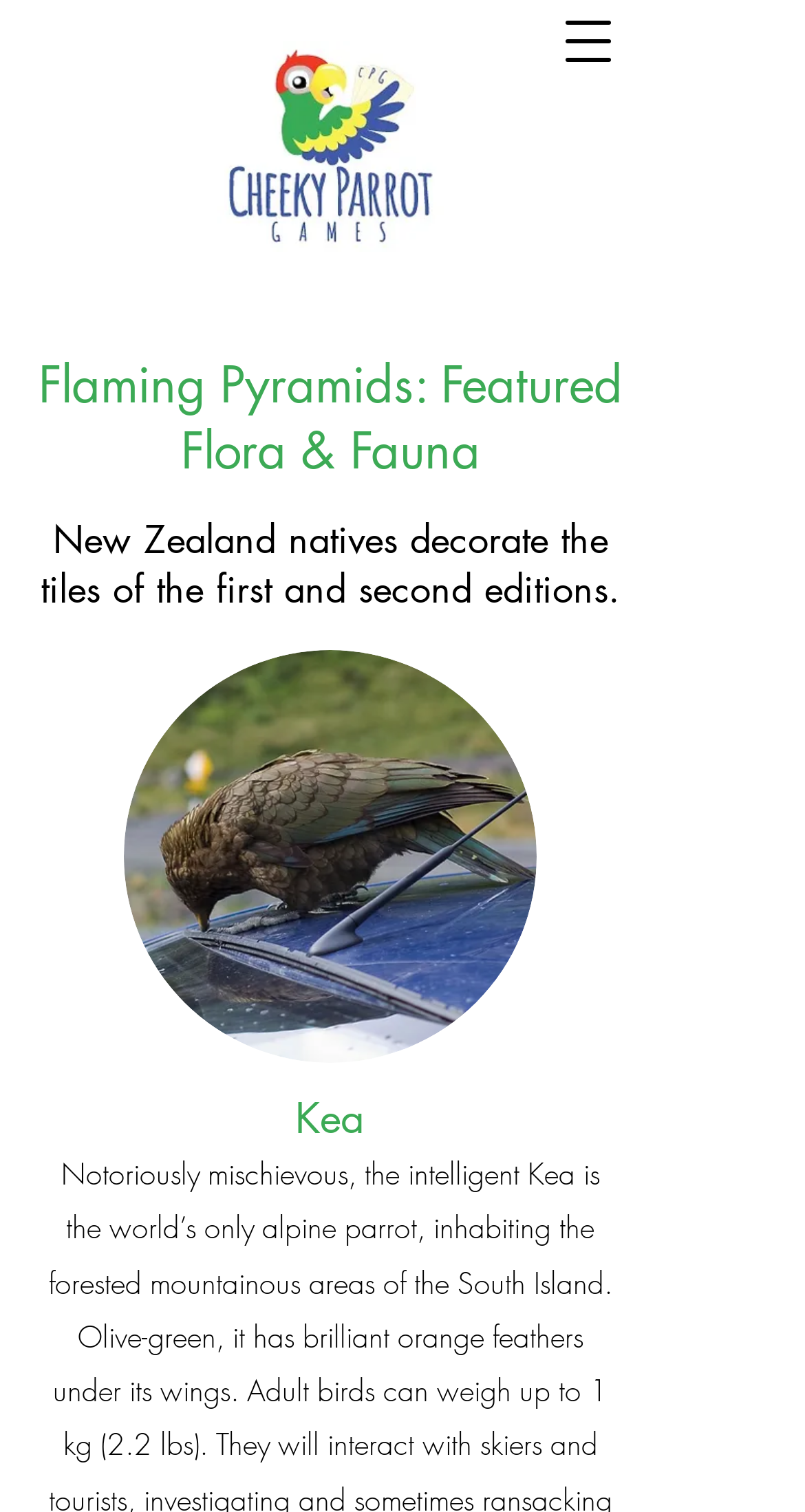What is to the right of the navigation menu button?
Respond to the question with a well-detailed and thorough answer.

The navigation menu button has a bounding box of [0.679, 0.0, 0.782, 0.055], and to its right, there is the logo with a bounding box of [0.269, 0.027, 0.551, 0.167], which suggests that the logo is located to the right of the navigation menu button.